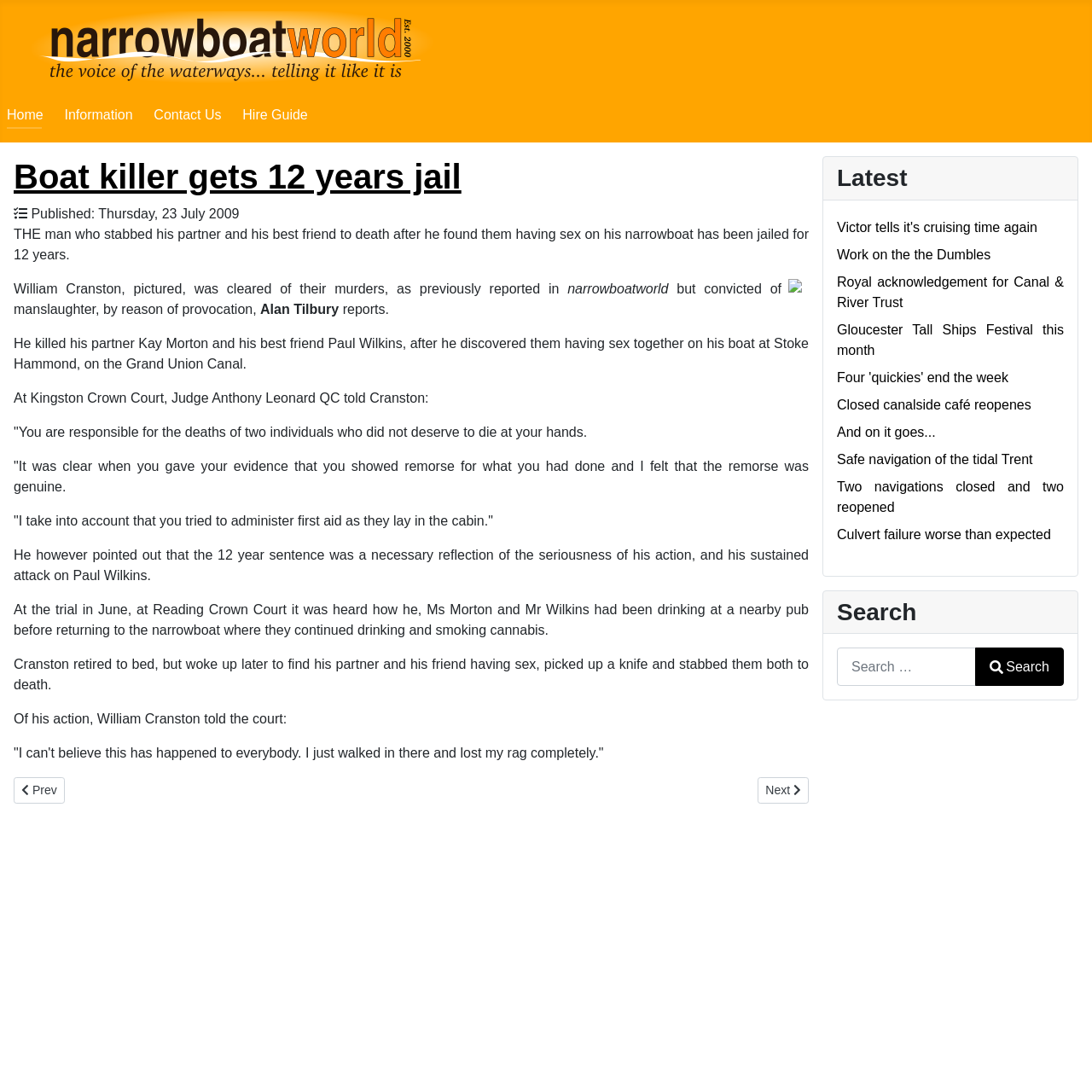What is the purpose of the 'Search' function?
Provide a comprehensive and detailed answer to the question.

The 'Search' function is located in the top-right corner of the webpage and allows users to search for specific keywords or phrases on the website. This is evident from the presence of a search bar and a button labeled 'Search'.